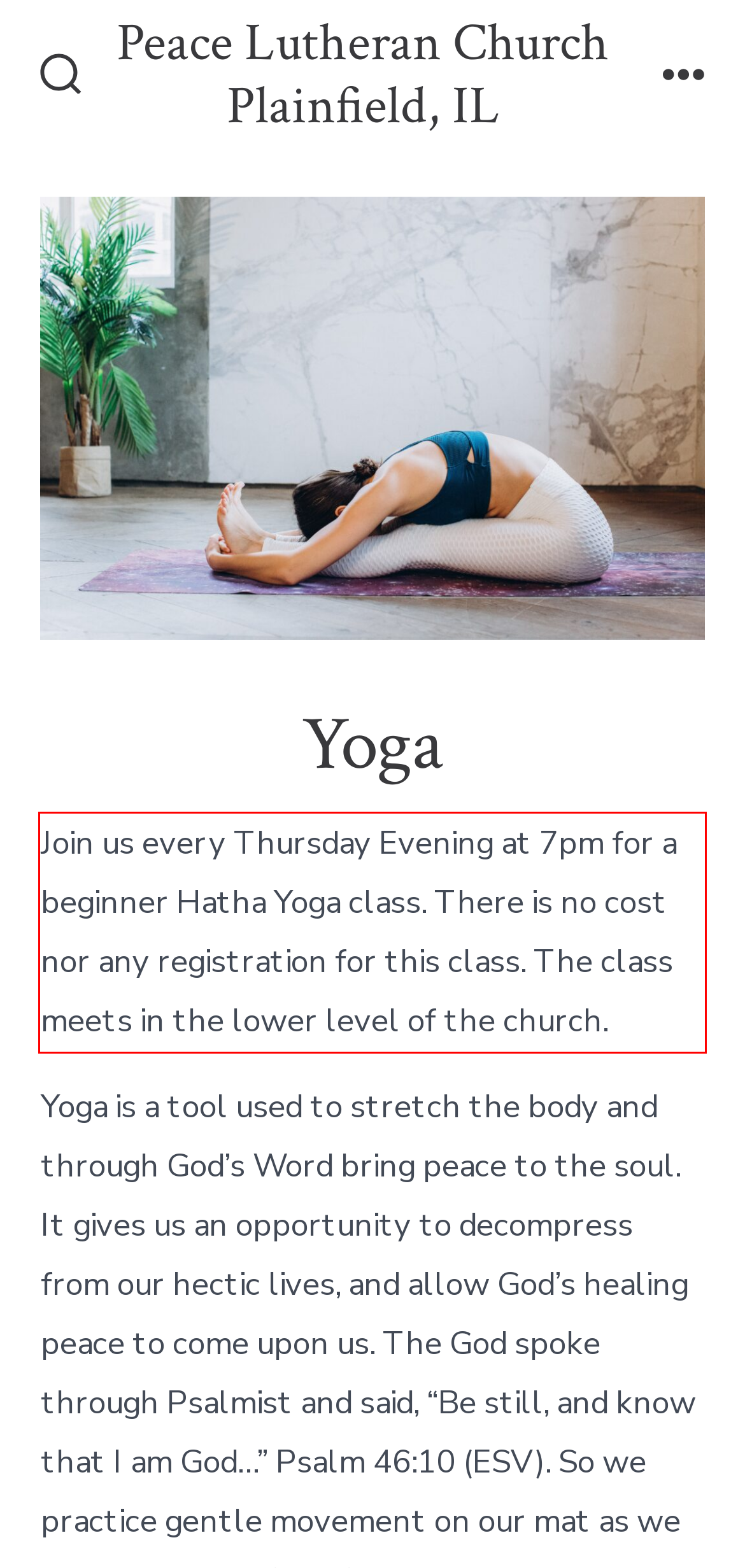Analyze the screenshot of the webpage that features a red bounding box and recognize the text content enclosed within this red bounding box.

Join us every Thursday Evening at 7pm for a beginner Hatha Yoga class. There is no cost nor any registration for this class. The class meets in the lower level of the church.